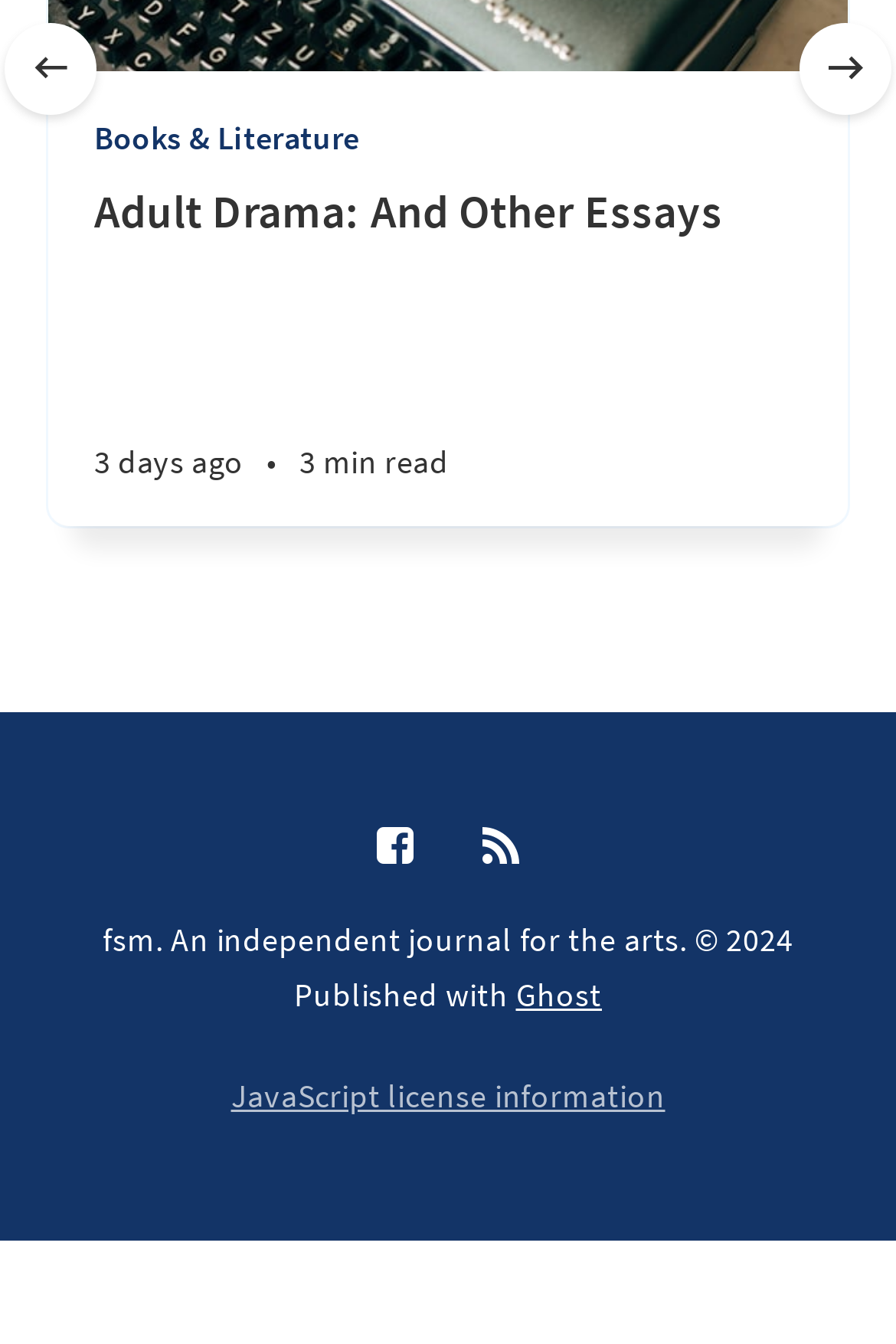Provide the bounding box coordinates for the specified HTML element described in this description: "Blog". The coordinates should be four float numbers ranging from 0 to 1, in the format [left, top, right, bottom].

None